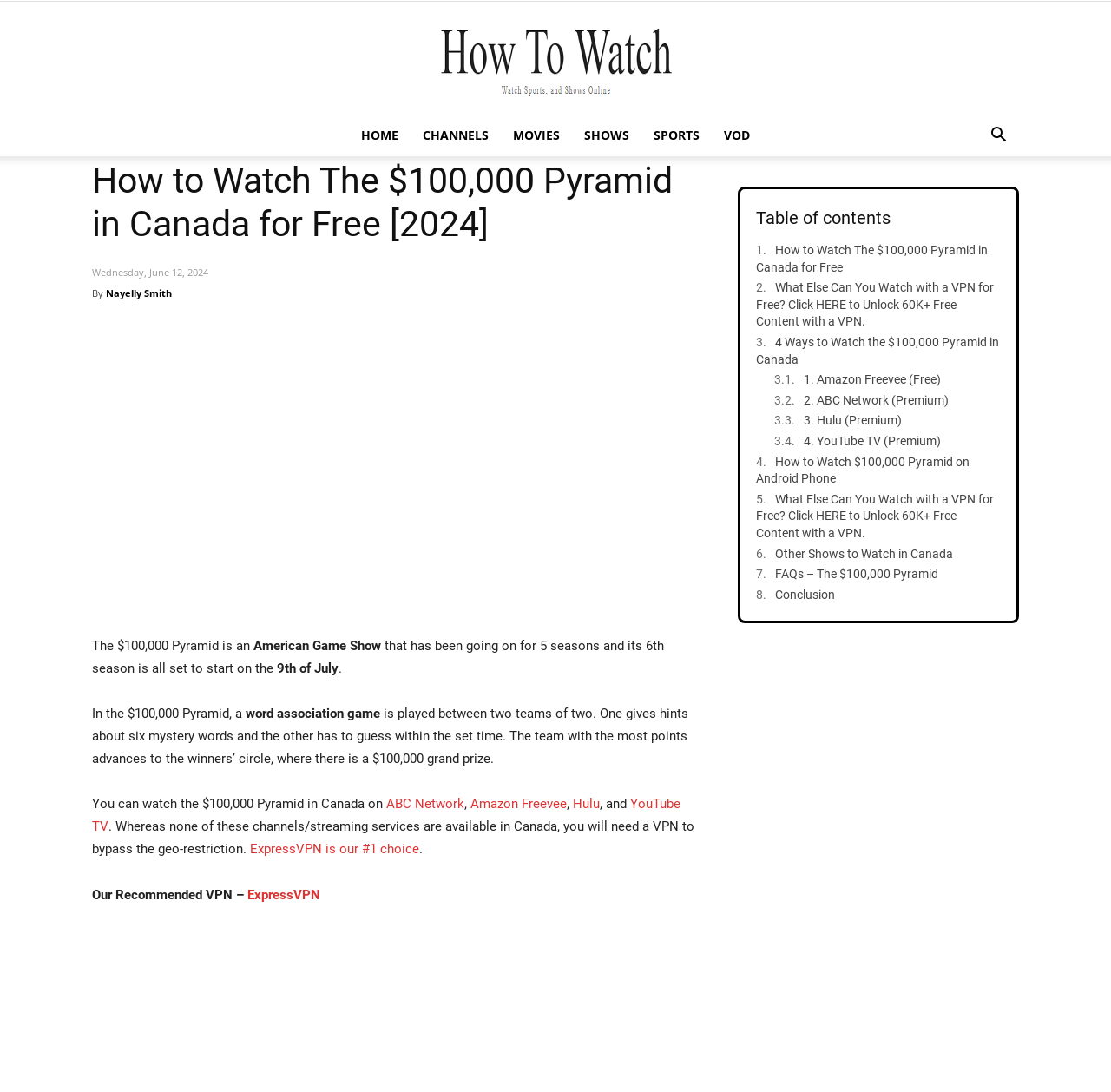How many seasons of the game show have been aired?
Answer the question with a single word or phrase derived from the image.

5